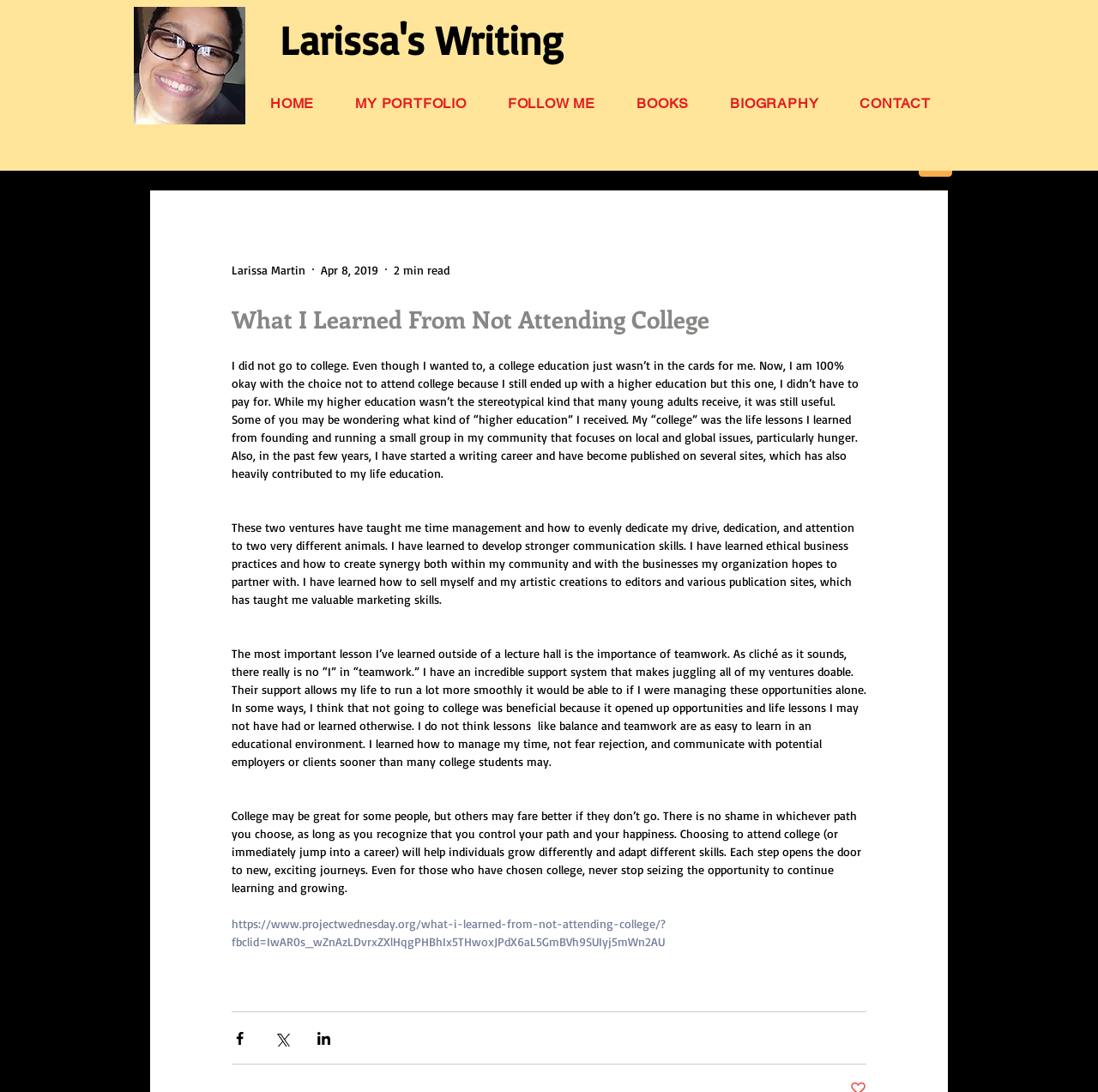Identify the bounding box coordinates of the clickable region necessary to fulfill the following instruction: "Read the article 'What I Learned From Not Attending College'". The bounding box coordinates should be four float numbers between 0 and 1, i.e., [left, top, right, bottom].

[0.152, 0.326, 0.848, 0.887]